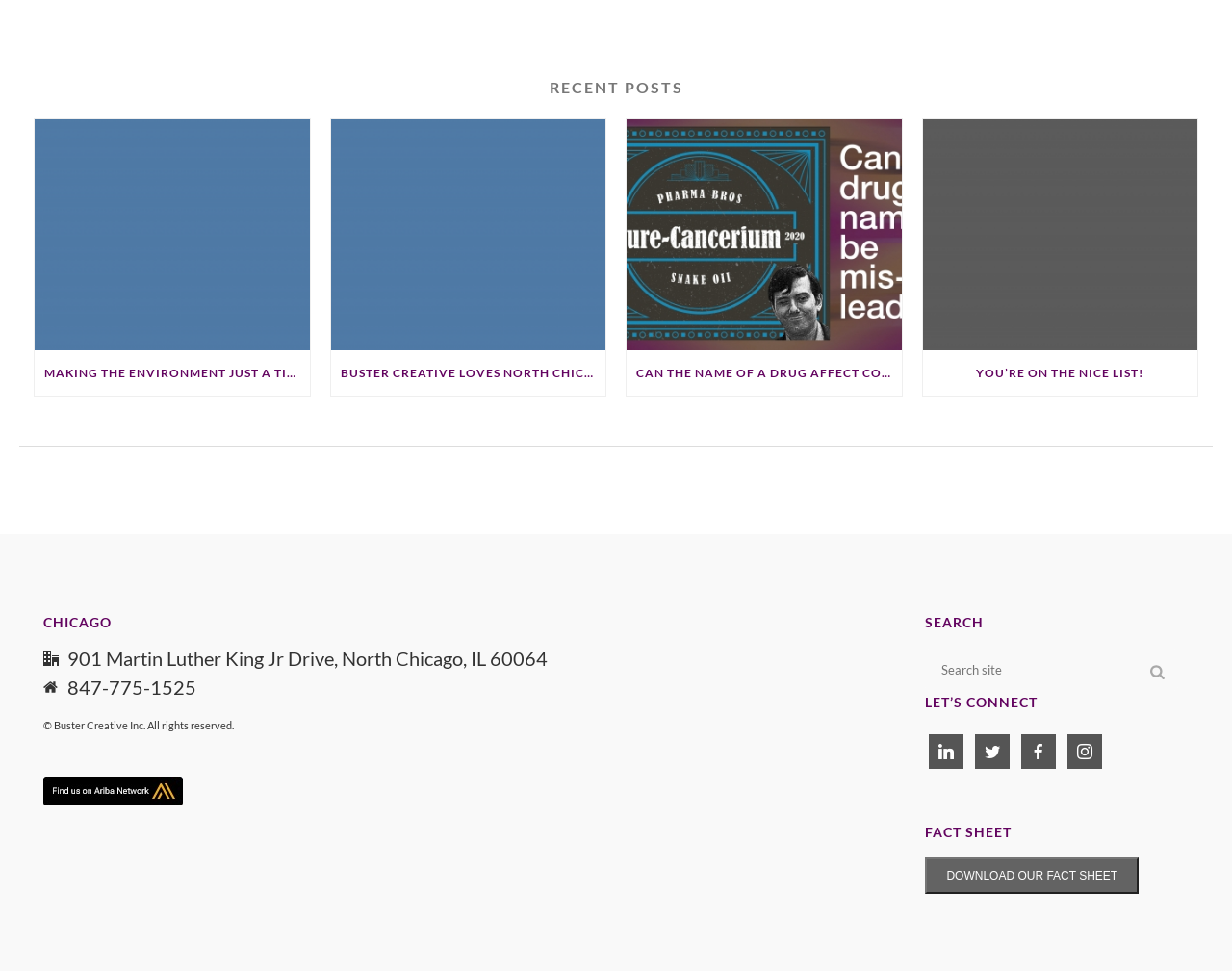How many recent posts are listed?
Offer a detailed and exhaustive answer to the question.

There are five recent posts listed on the webpage, each with a title and an image. They are 'Making the environment just a tiny bit better', 'Buster Creative Loves North Chicago', 'Can the name of a drug affect consumer perception? FDA wants to know!', 'You’re on the NICE list!', and others.